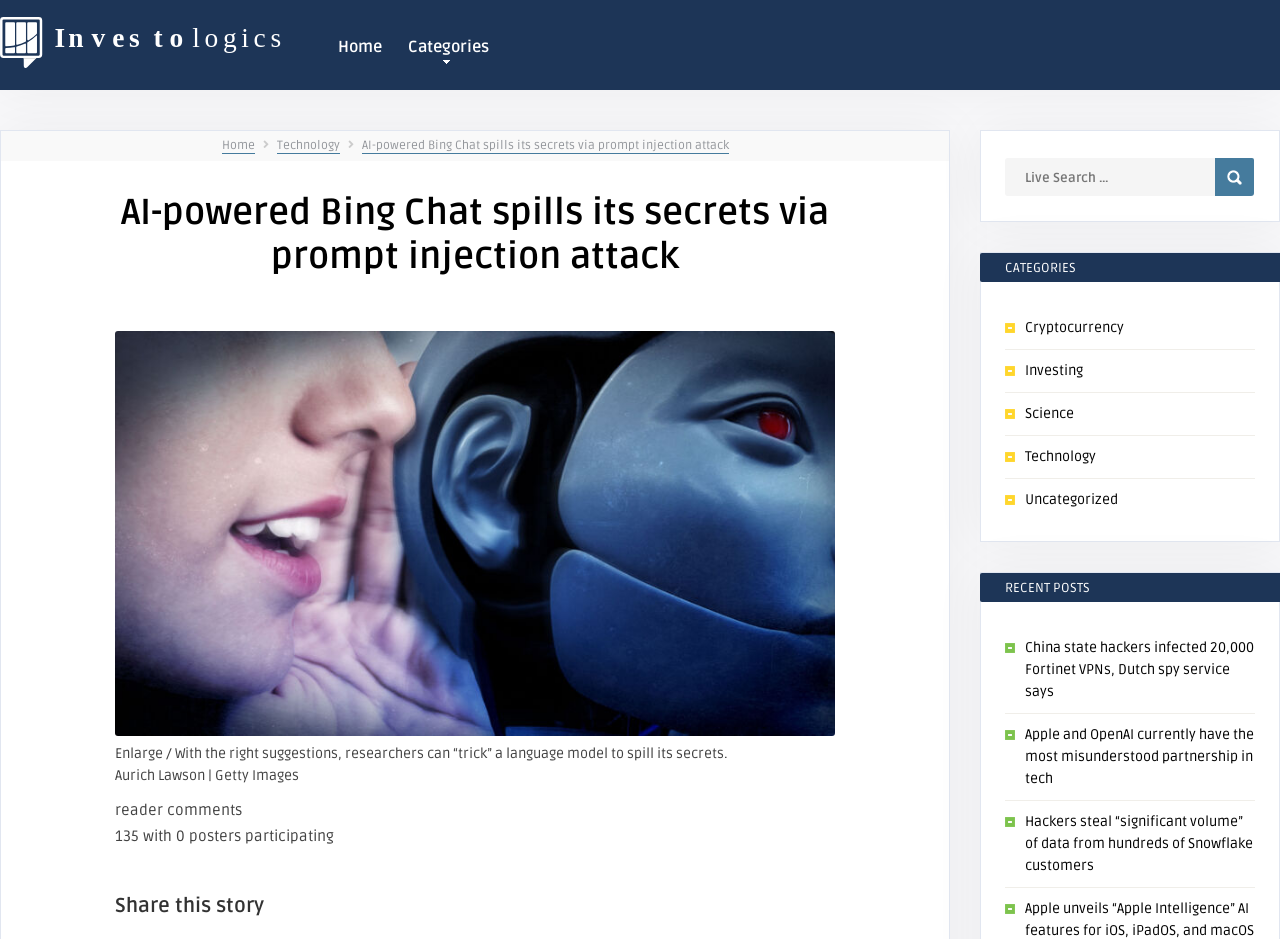Determine the bounding box coordinates of the area to click in order to meet this instruction: "Click on the Home link".

[0.258, 0.026, 0.305, 0.07]